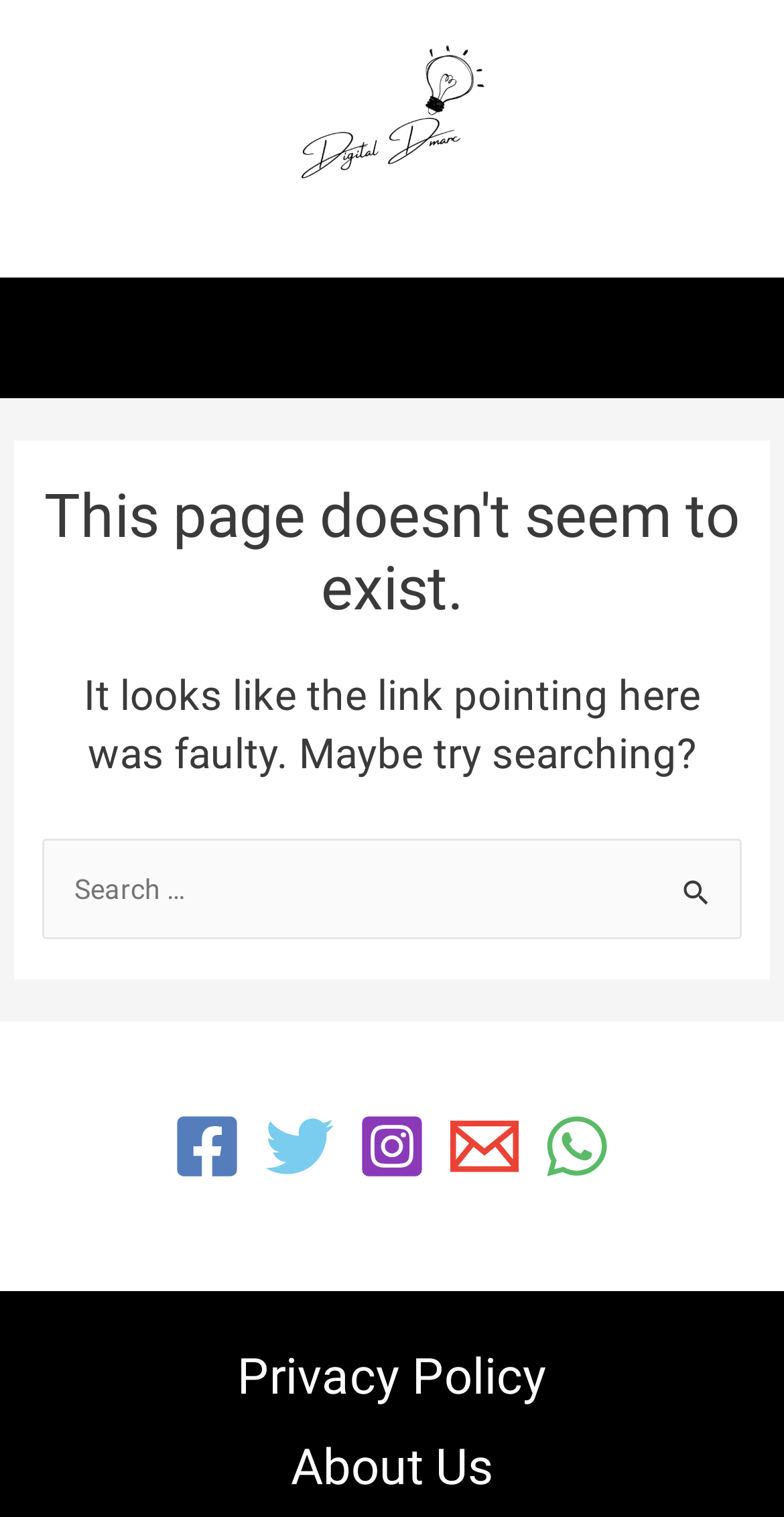Please identify the bounding box coordinates of the clickable area that will fulfill the following instruction: "Visit our Facebook page". The coordinates should be in the format of four float numbers between 0 and 1, i.e., [left, top, right, bottom].

[0.221, 0.733, 0.308, 0.778]